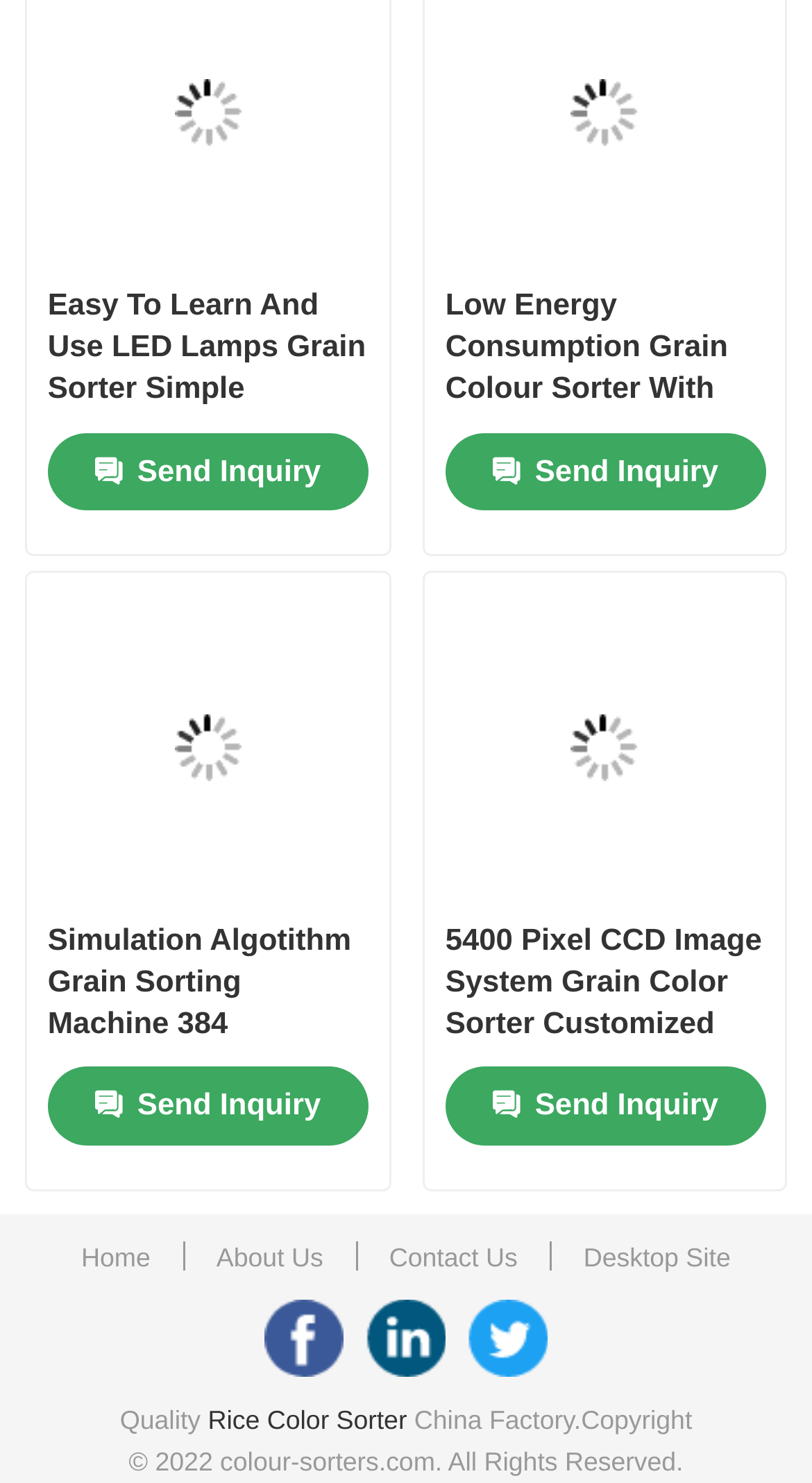Please pinpoint the bounding box coordinates for the region I should click to adhere to this instruction: "Go to the 'About Us' page".

[0.08, 0.182, 0.92, 0.26]